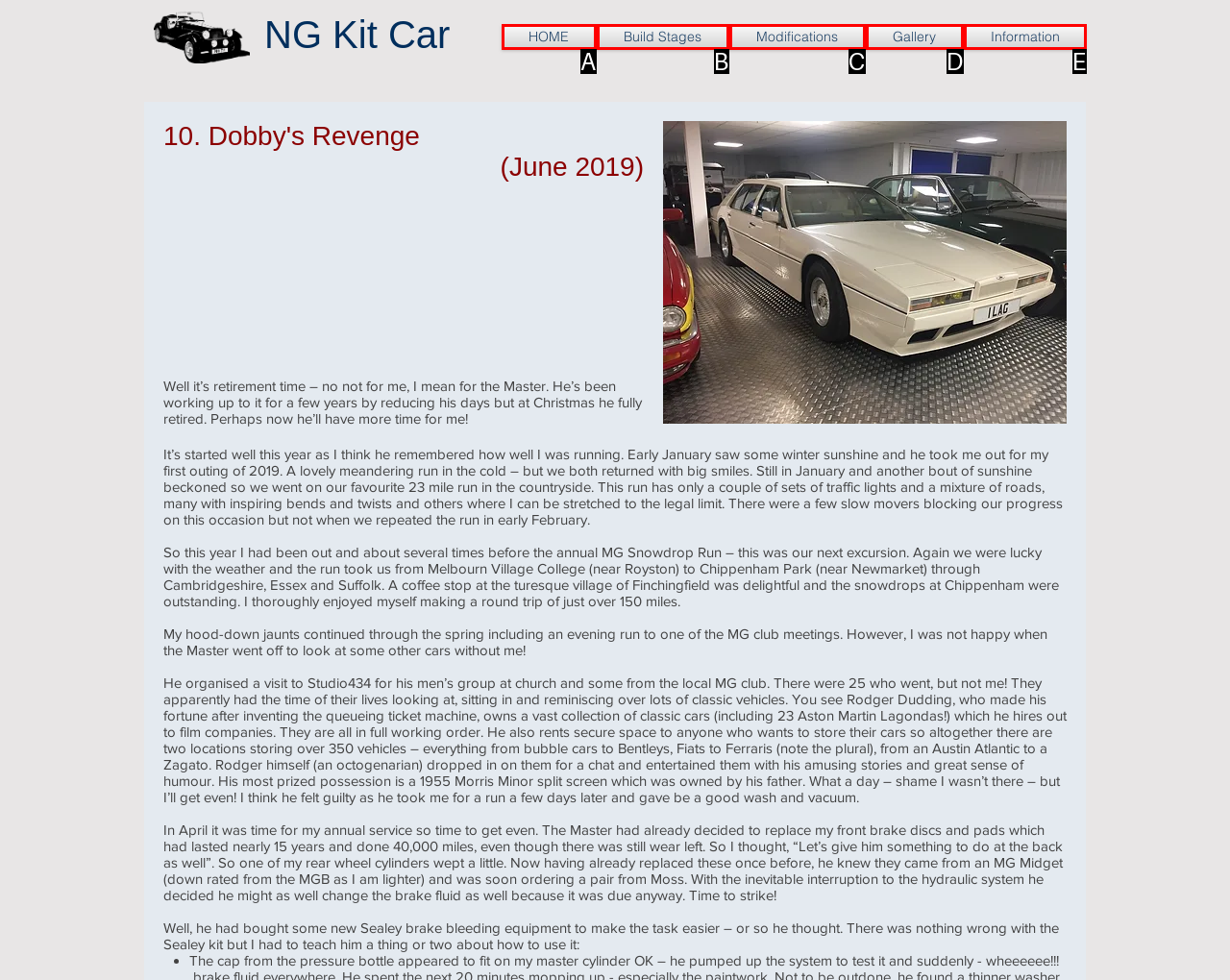Based on the element description: Build Stages, choose the best matching option. Provide the letter of the option directly.

B